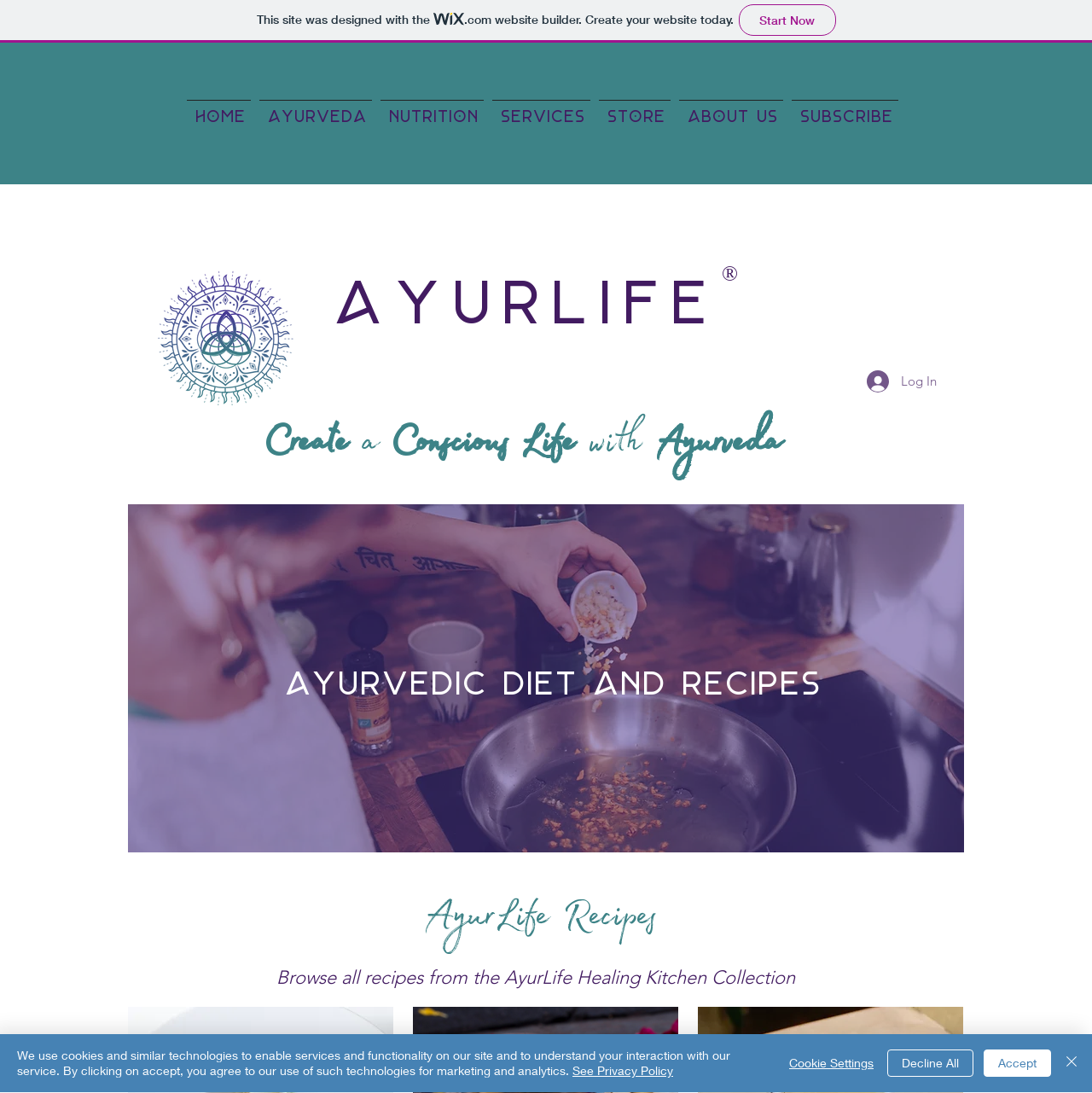Provide a single word or phrase answer to the question: 
What type of recipes are featured on this website?

Ayurvedic